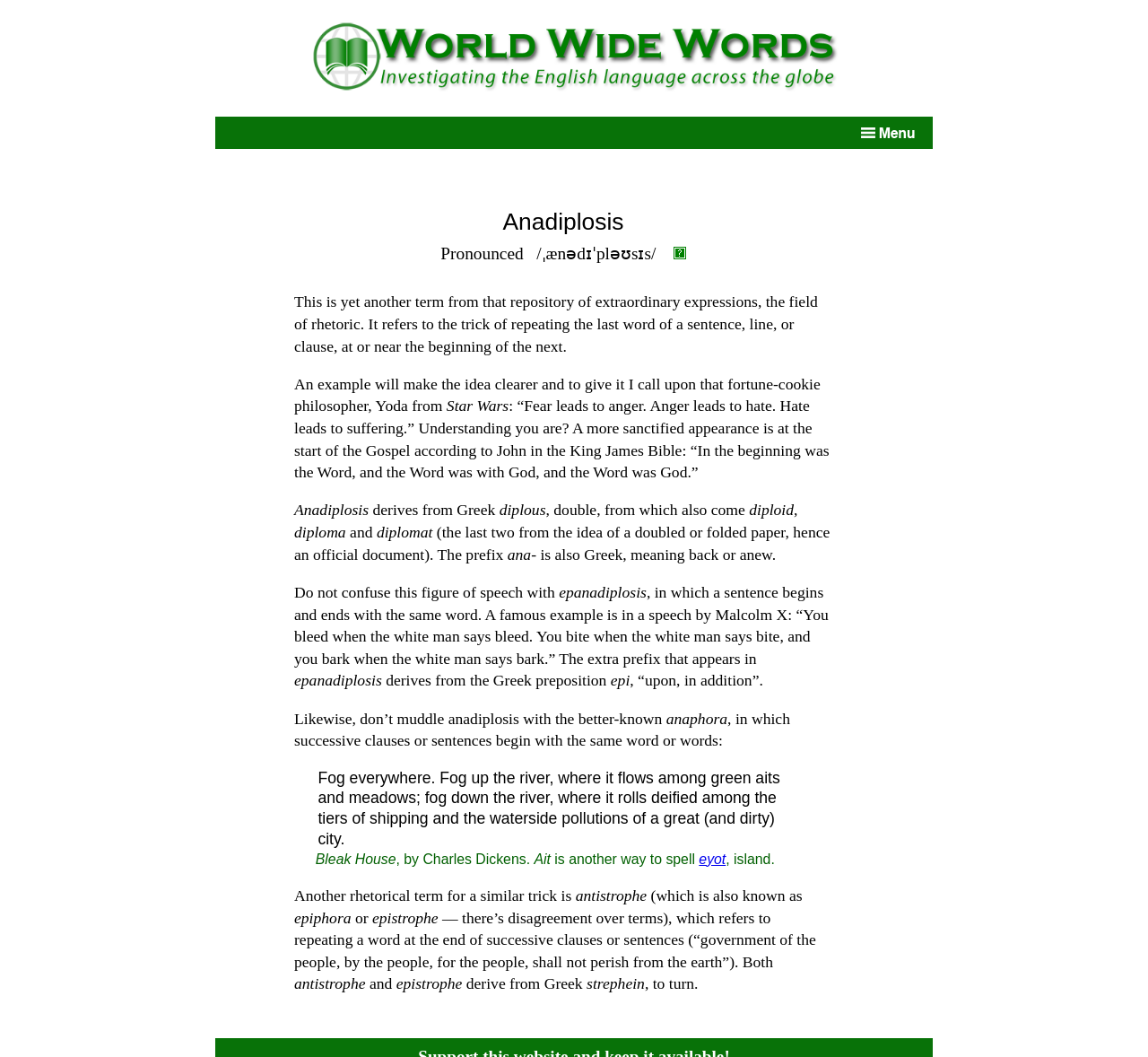Articulate a complete and detailed caption of the webpage elements.

This webpage is about the rhetorical term "Anadiplosis". At the top, there is a site name and logo image, accompanied by a view menu image to the right. Below the logo, a heading "Anadiplosis" is displayed prominently. 

To the right of the heading, the pronunciation of "Anadiplosis" is provided, along with a link to "Help with pronunciation" that includes a small icon. 

The main content of the webpage is a detailed explanation of Anadiplosis, which is a rhetorical device that involves repeating the last word of a sentence or clause at the beginning of the next. The text provides examples of Anadiplosis, including a quote from Yoda in Star Wars and a passage from the Gospel according to John in the King James Bible. 

The text also explains the etymology of the word "Anadiplosis", which comes from Greek roots. Additionally, it distinguishes Anadiplosis from other rhetorical devices, such as Epanadiplosis and Anaphora, and provides examples of these devices. 

Throughout the webpage, there are no images other than the site logo, view menu, and the small icon for "Help with pronunciation". The content is primarily text-based, with a focus on explaining the concept of Anadiplosis and its related terms.